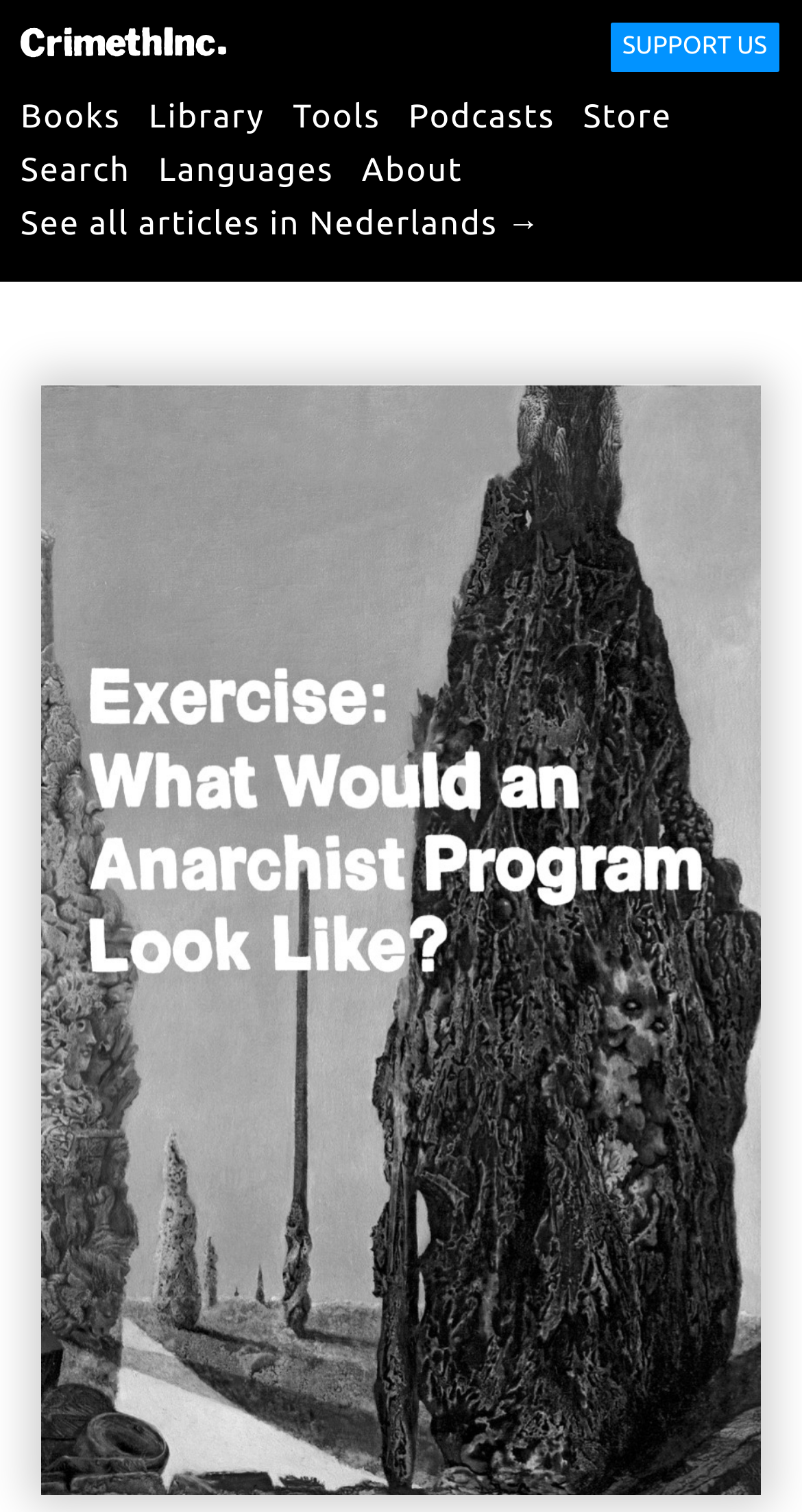What is the name of the organization?
Answer the question with a single word or phrase, referring to the image.

CrimethInc.